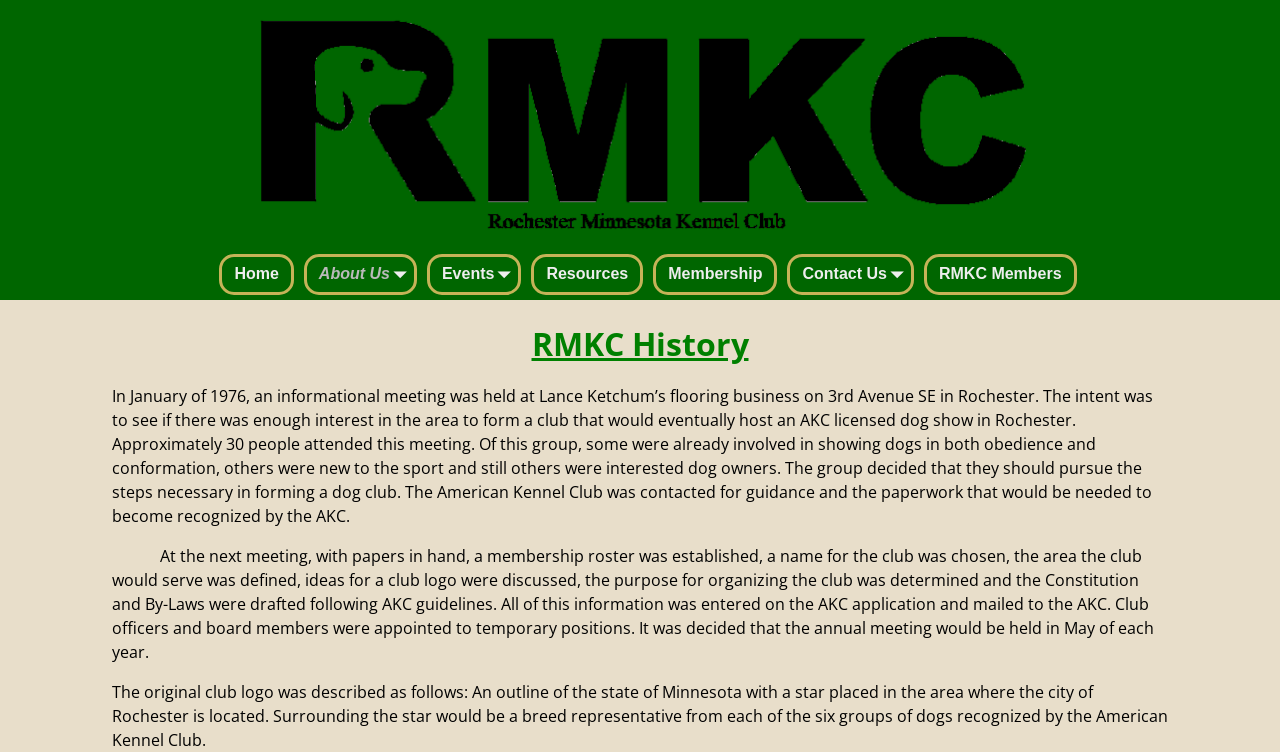How many people attended the first meeting?
Please answer the question with as much detail as possible using the screenshot.

I found the answer by reading the StaticText element 'Approximately 30 people attended this meeting.' and inferred that approximately 30 people attended the first meeting.